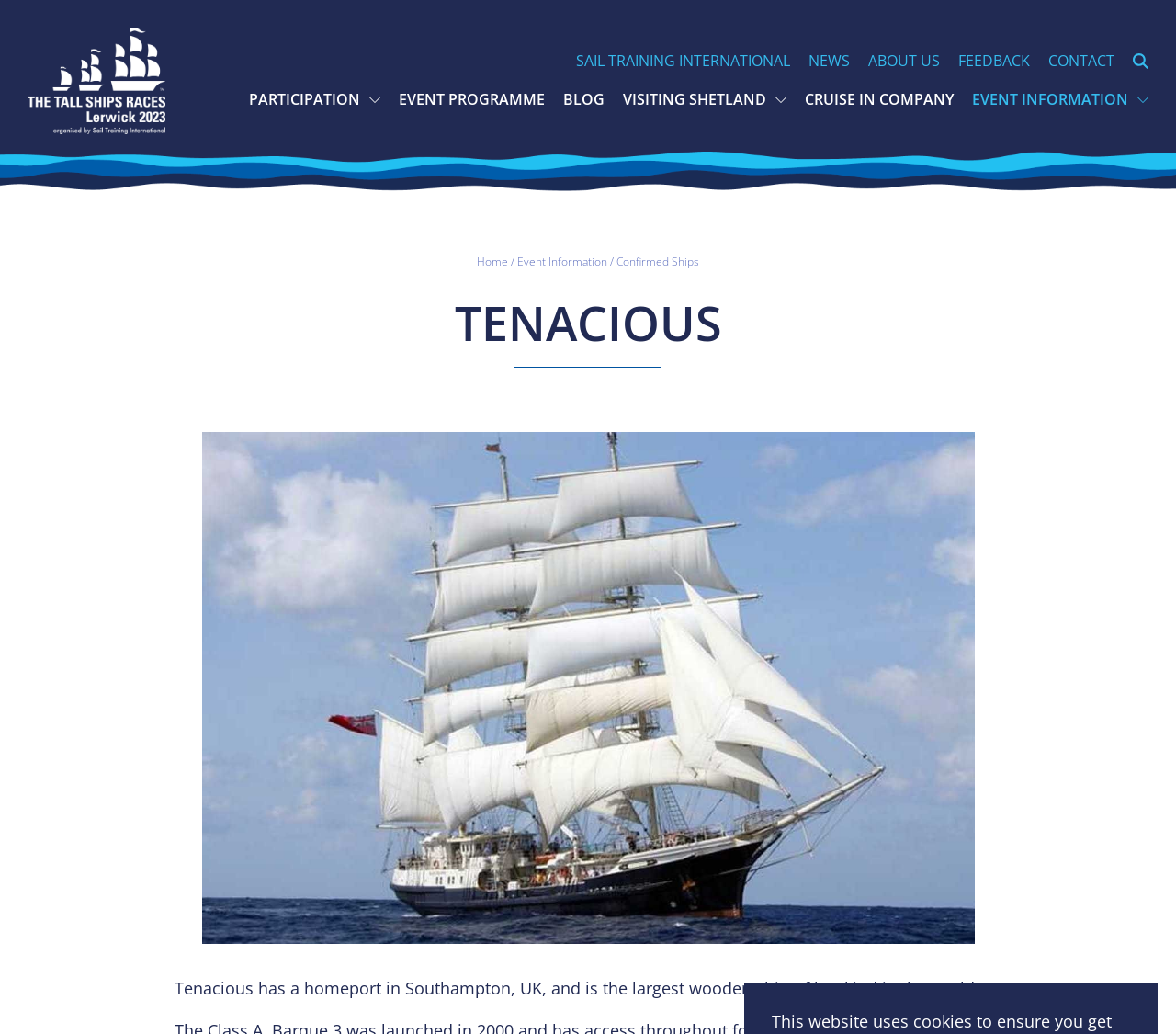What is the name of the ship described on this webpage?
Look at the webpage screenshot and answer the question with a detailed explanation.

I found a heading element with the text 'TENACIOUS', which suggests that this is the name of the ship being described on this webpage.